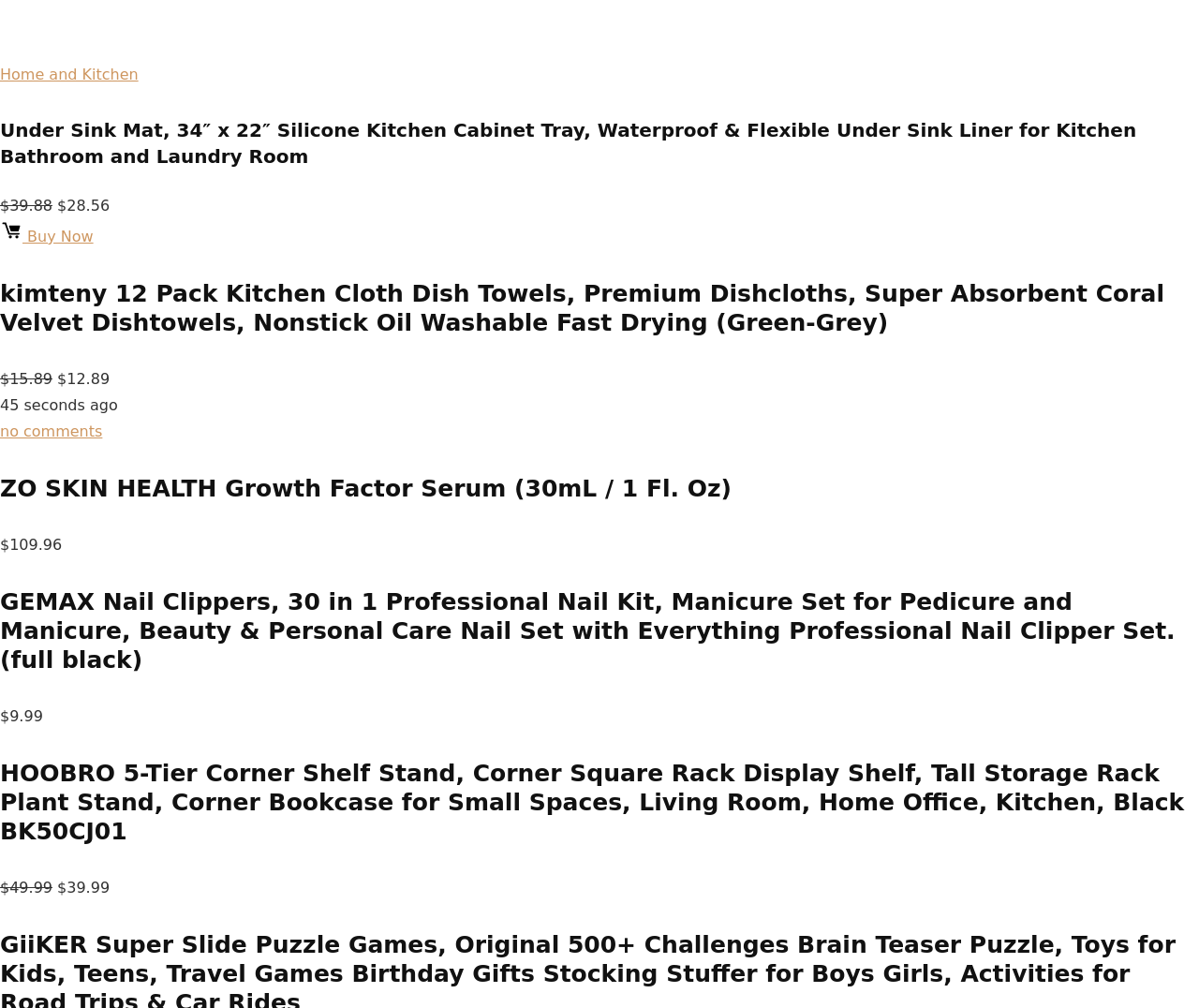What is the category of the first product listed?
Please give a detailed and elaborate explanation in response to the question.

The category of the first product listed can be found in the link element at the top of the webpage, which has a bounding box coordinate of [0.0, 0.065, 0.115, 0.083]. The link element contains the text 'Home and Kitchen'.